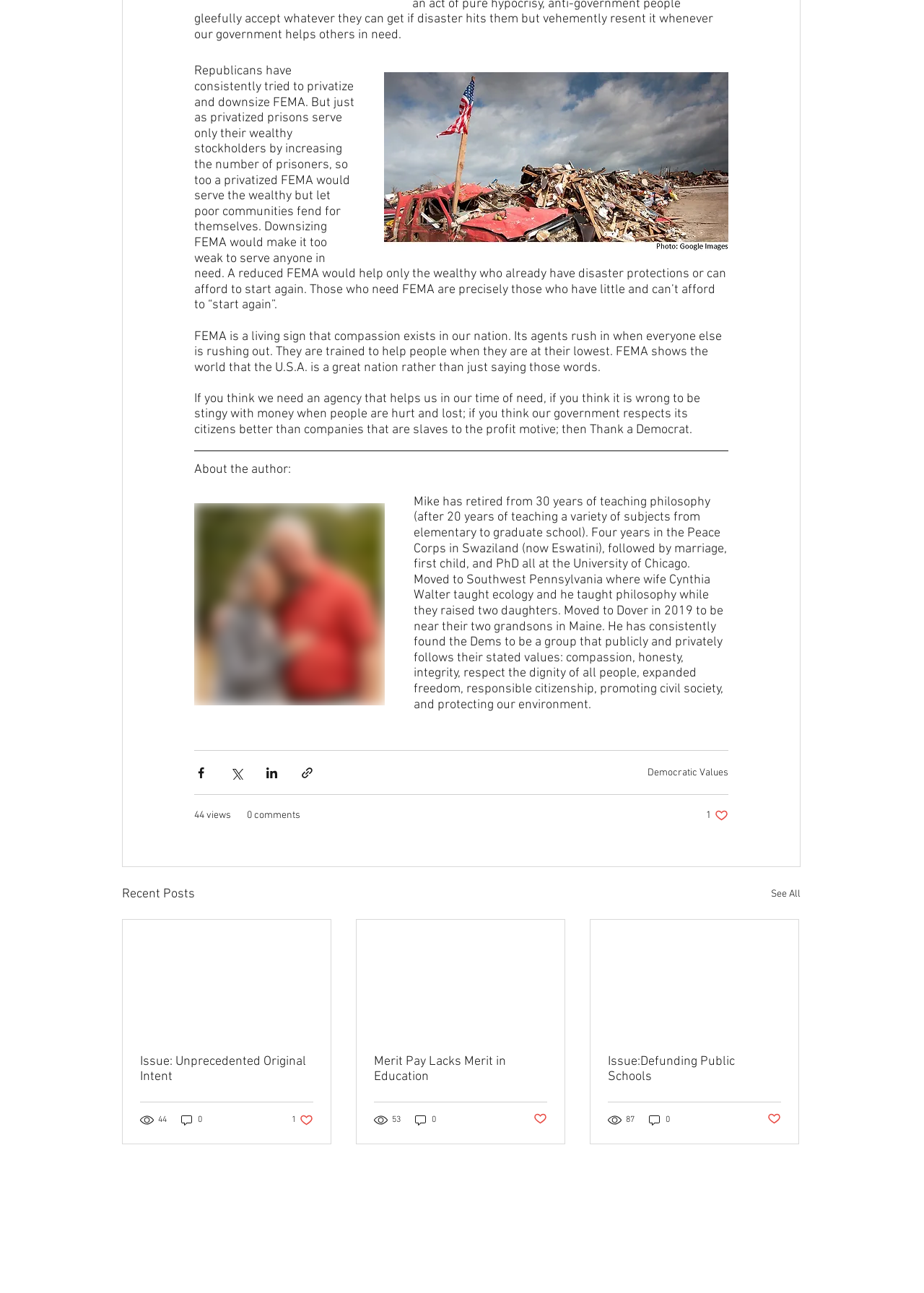What is the name of the committee that maintains the website?
From the image, respond with a single word or phrase.

Dover New Hampshire Democratic Committee